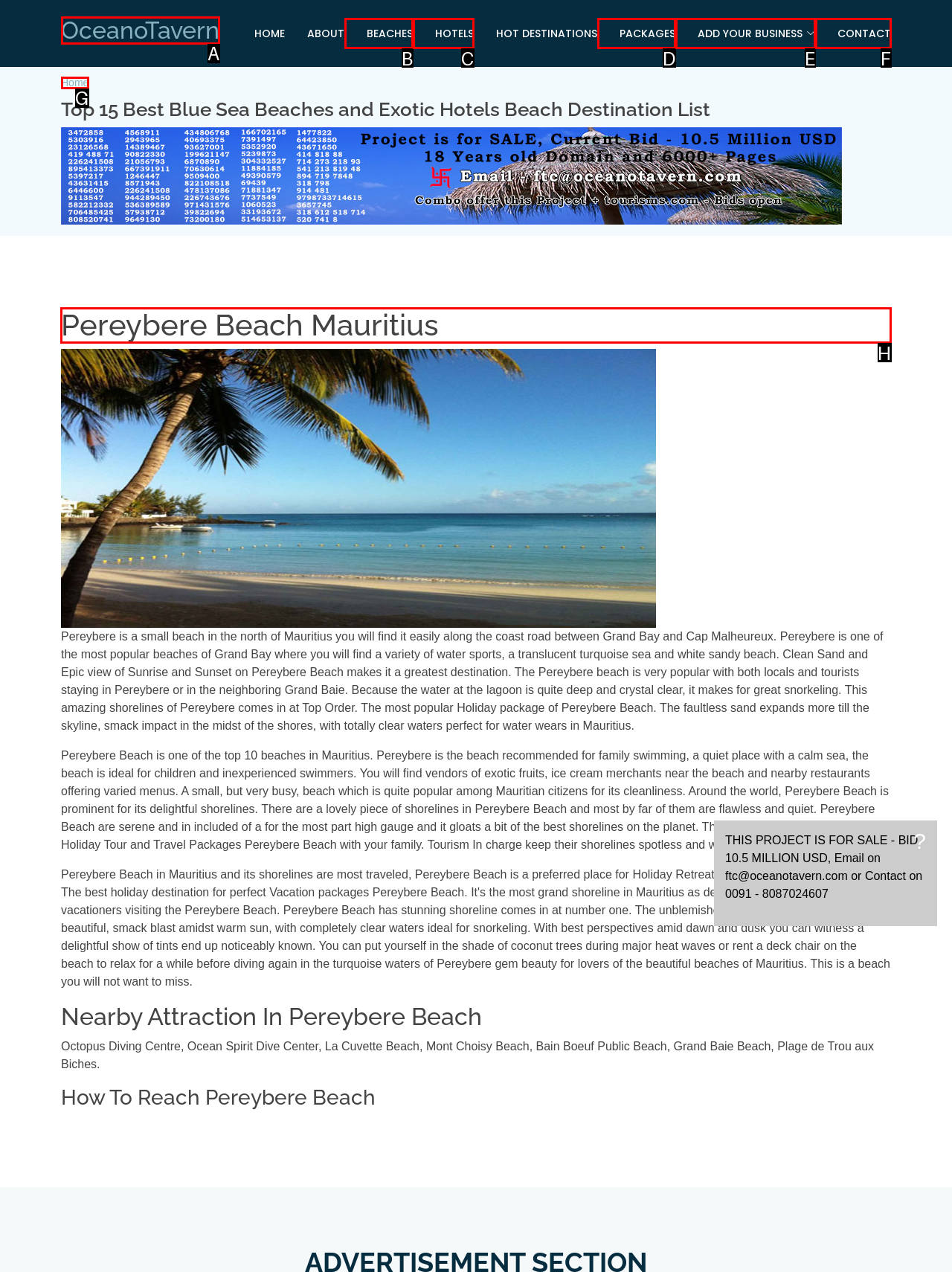Identify the correct HTML element to click for the task: Read about 'Pereybere Beach Mauritius'. Provide the letter of your choice.

H